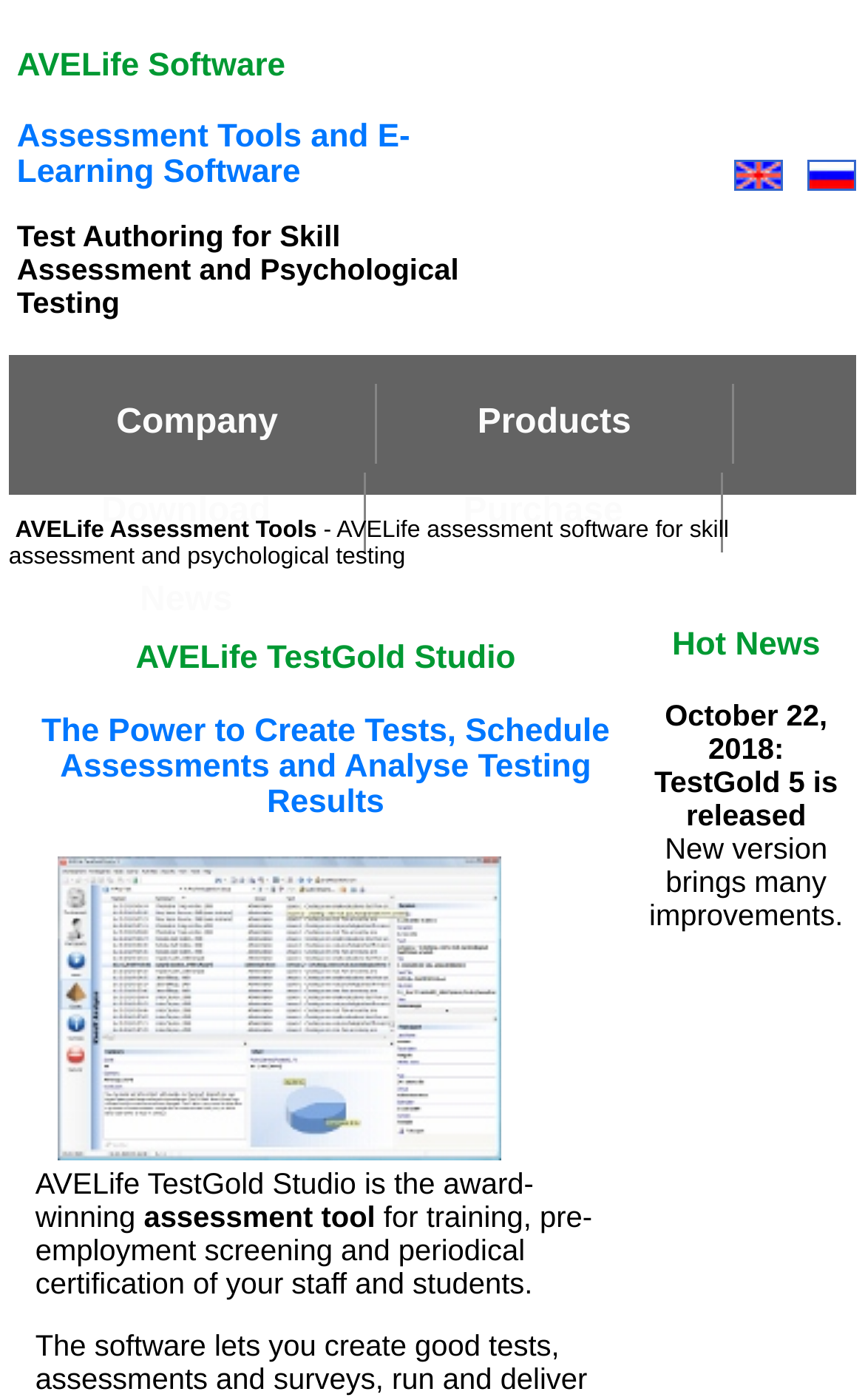Identify the bounding box coordinates for the element that needs to be clicked to fulfill this instruction: "Learn about AVELife Software". Provide the coordinates in the format of four float numbers between 0 and 1: [left, top, right, bottom].

[0.019, 0.019, 0.603, 0.063]